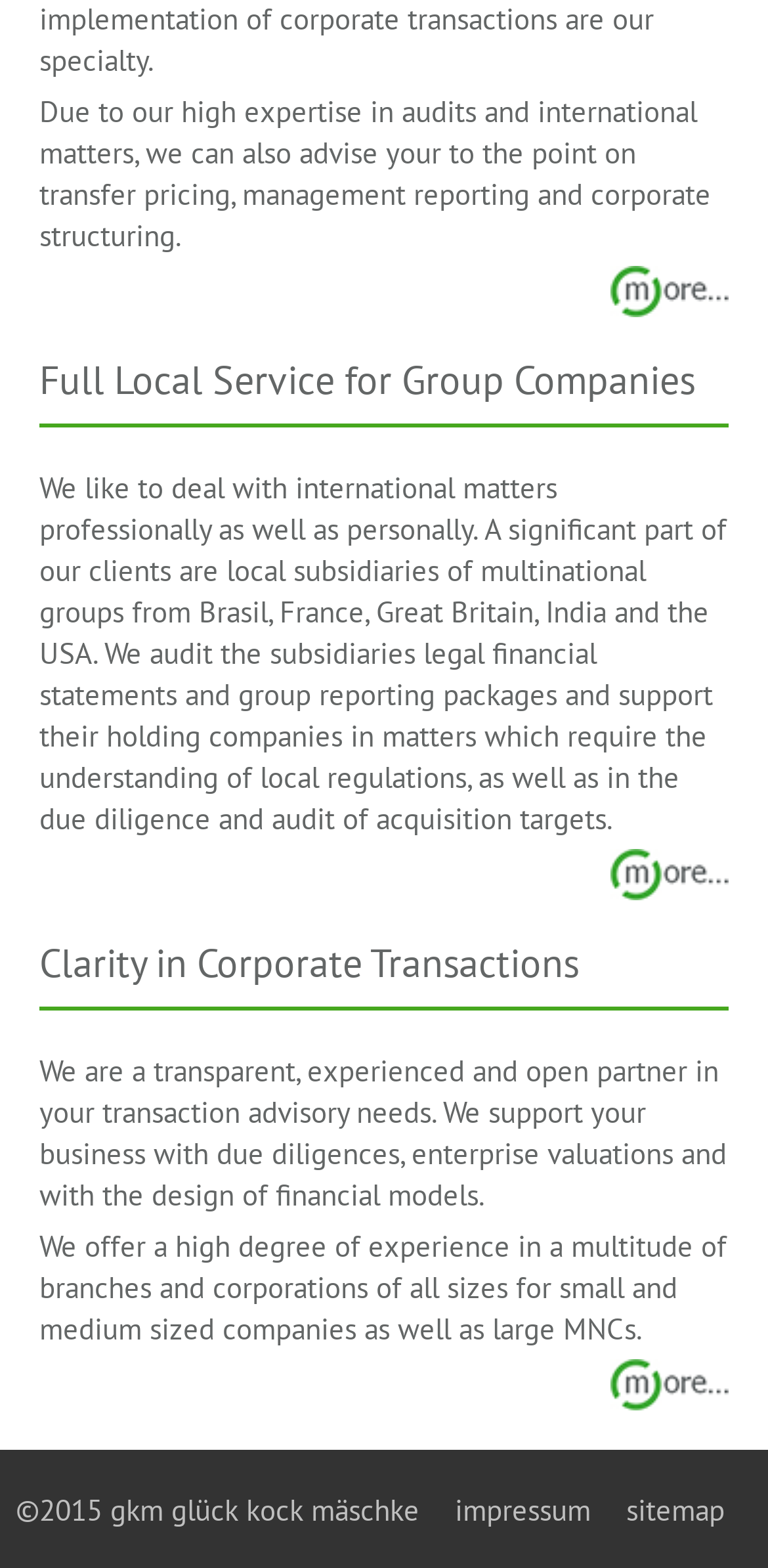What are the two links at the bottom of the page?
Using the visual information, answer the question in a single word or phrase.

impressum and sitemap